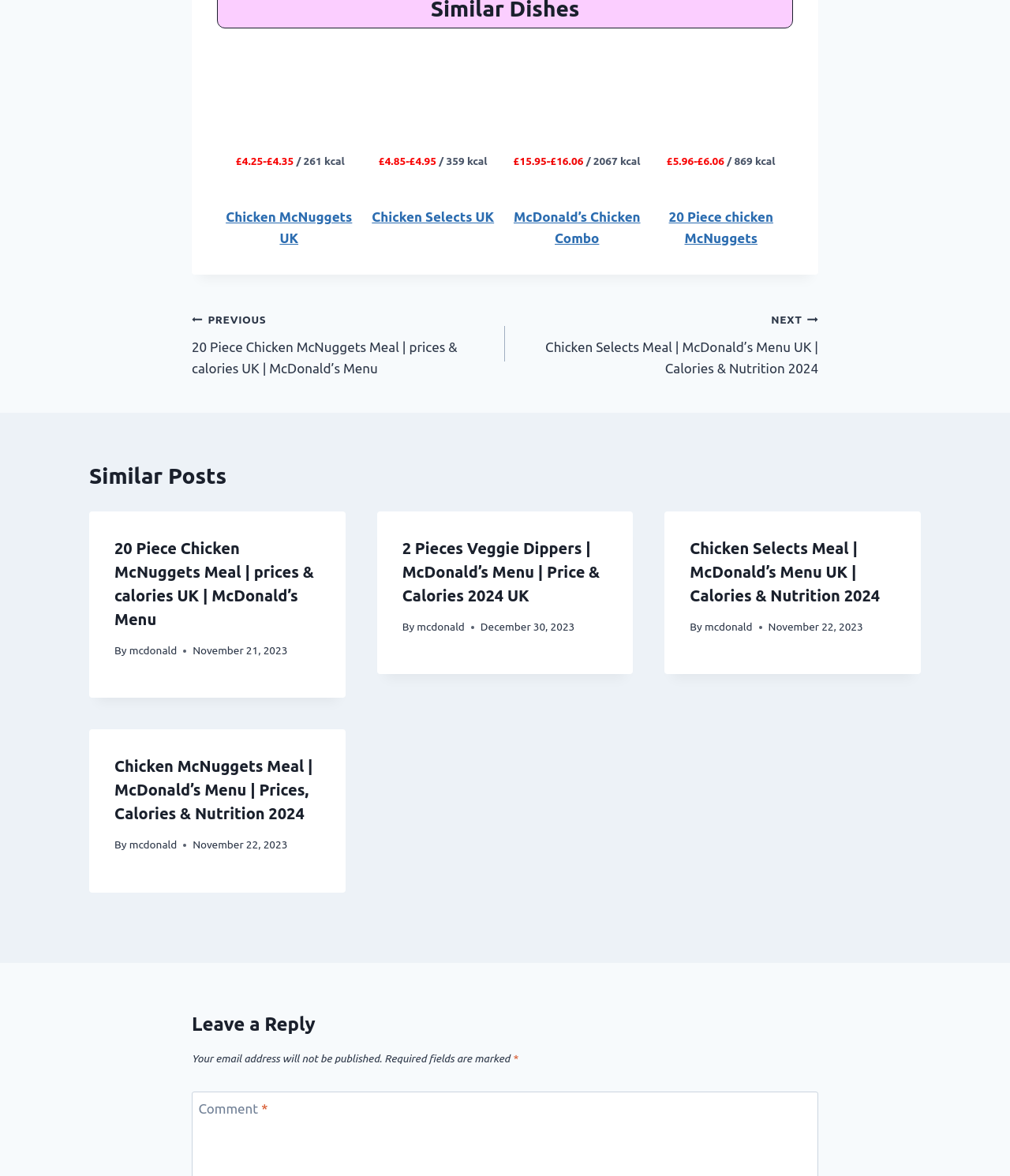What is the date of the article 'Chicken Selects Meal | McDonald’s Menu UK | Calories & Nutrition 2024'?
Based on the content of the image, thoroughly explain and answer the question.

I found the date of the article by examining the article element with the heading 'Chicken Selects Meal | McDonald’s Menu UK | Calories & Nutrition 2024' and its corresponding time element, which contains the text 'November 22, 2023'.